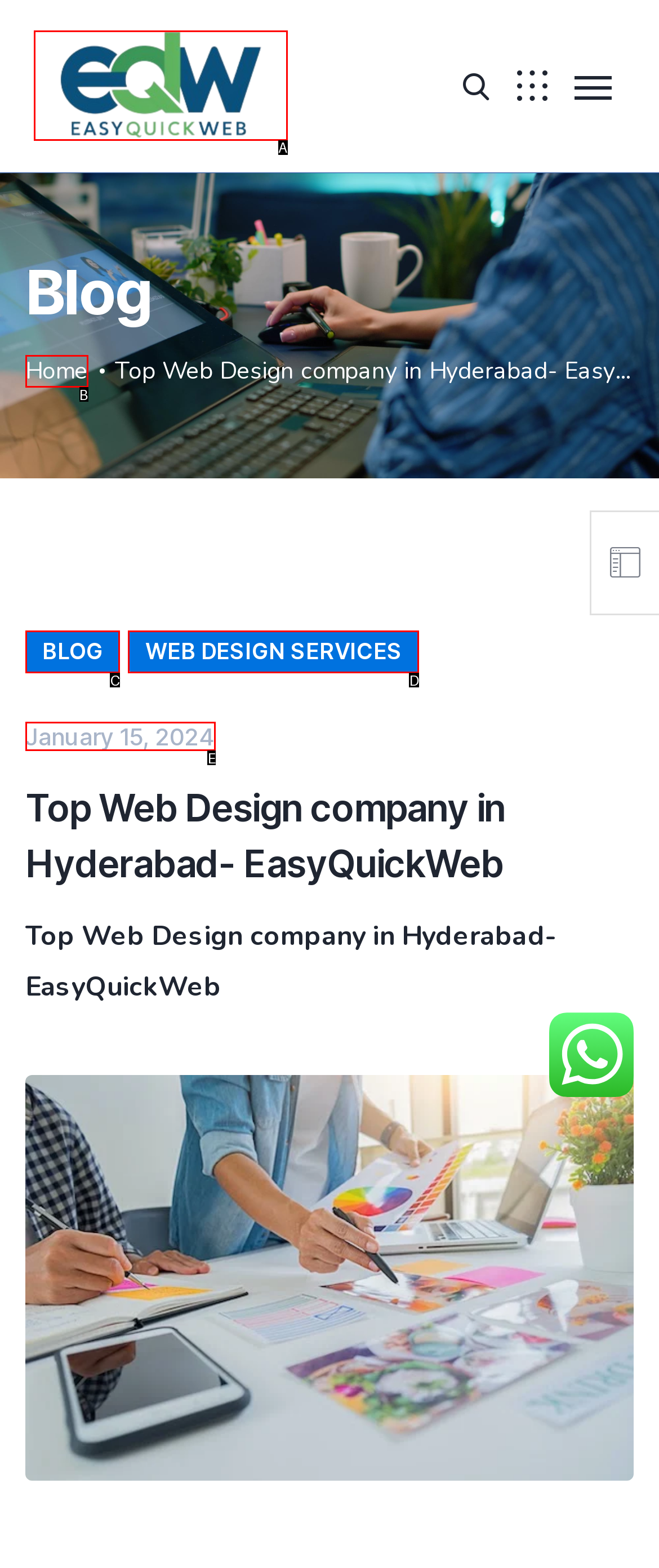Based on the given description: January 15, 2024, determine which HTML element is the best match. Respond with the letter of the chosen option.

E